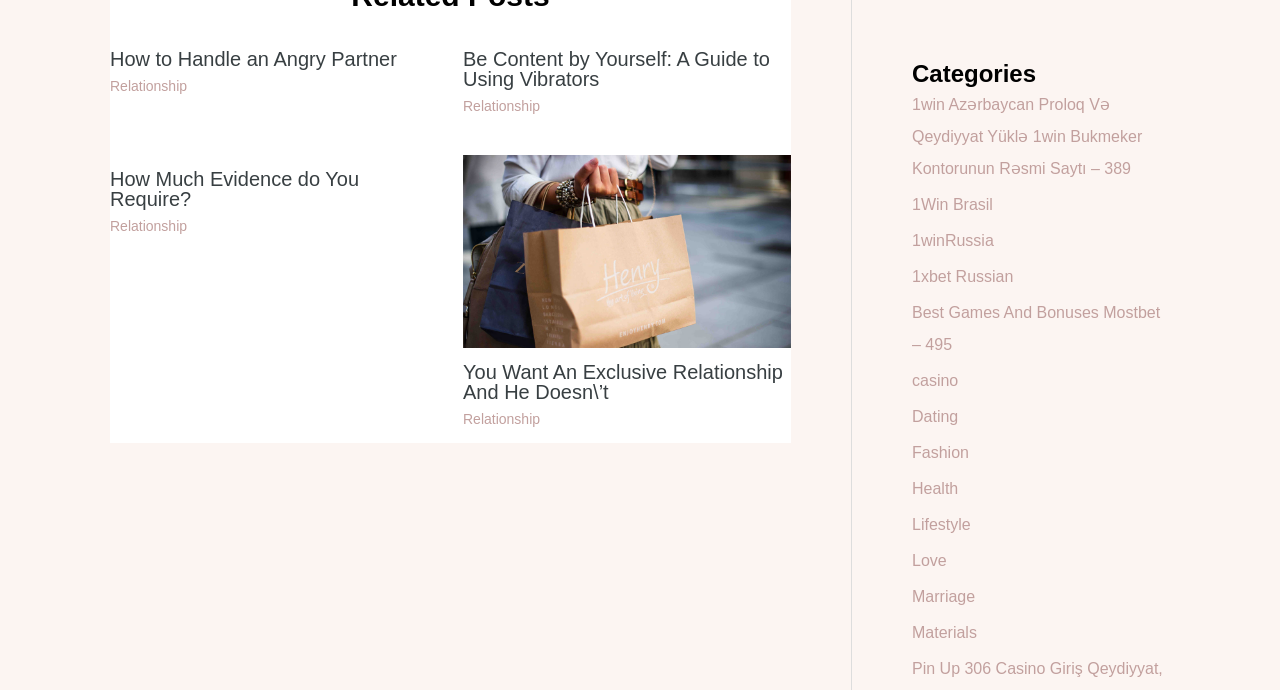Specify the bounding box coordinates of the region I need to click to perform the following instruction: "Read the 'Be Content by Yourself: A Guide to Using Vibrators' article". The coordinates must be four float numbers in the range of 0 to 1, i.e., [left, top, right, bottom].

[0.362, 0.07, 0.601, 0.131]